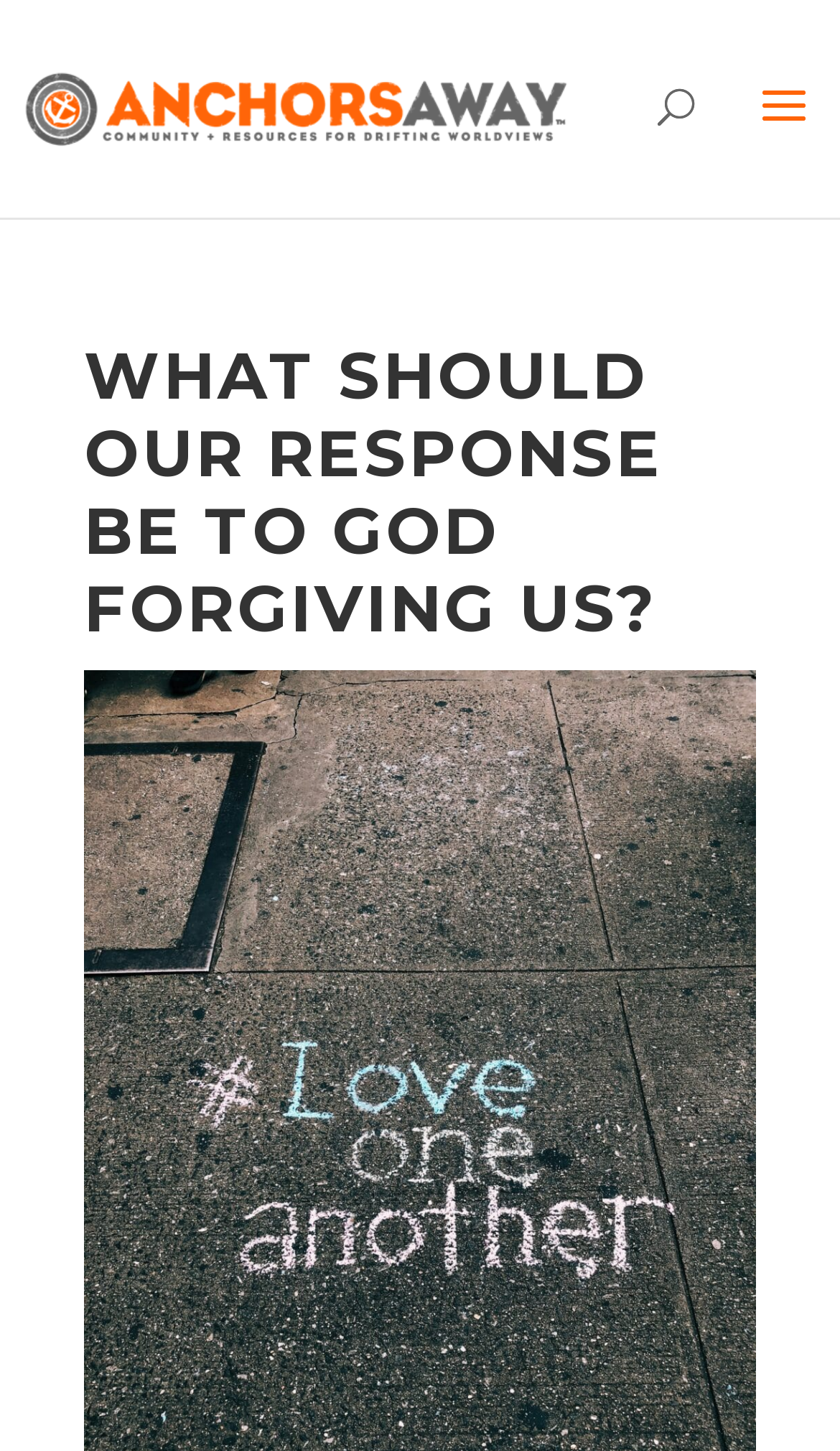Provide the bounding box coordinates of the UI element that matches the description: "alt="Anchorsaway"".

[0.026, 0.059, 0.681, 0.086]